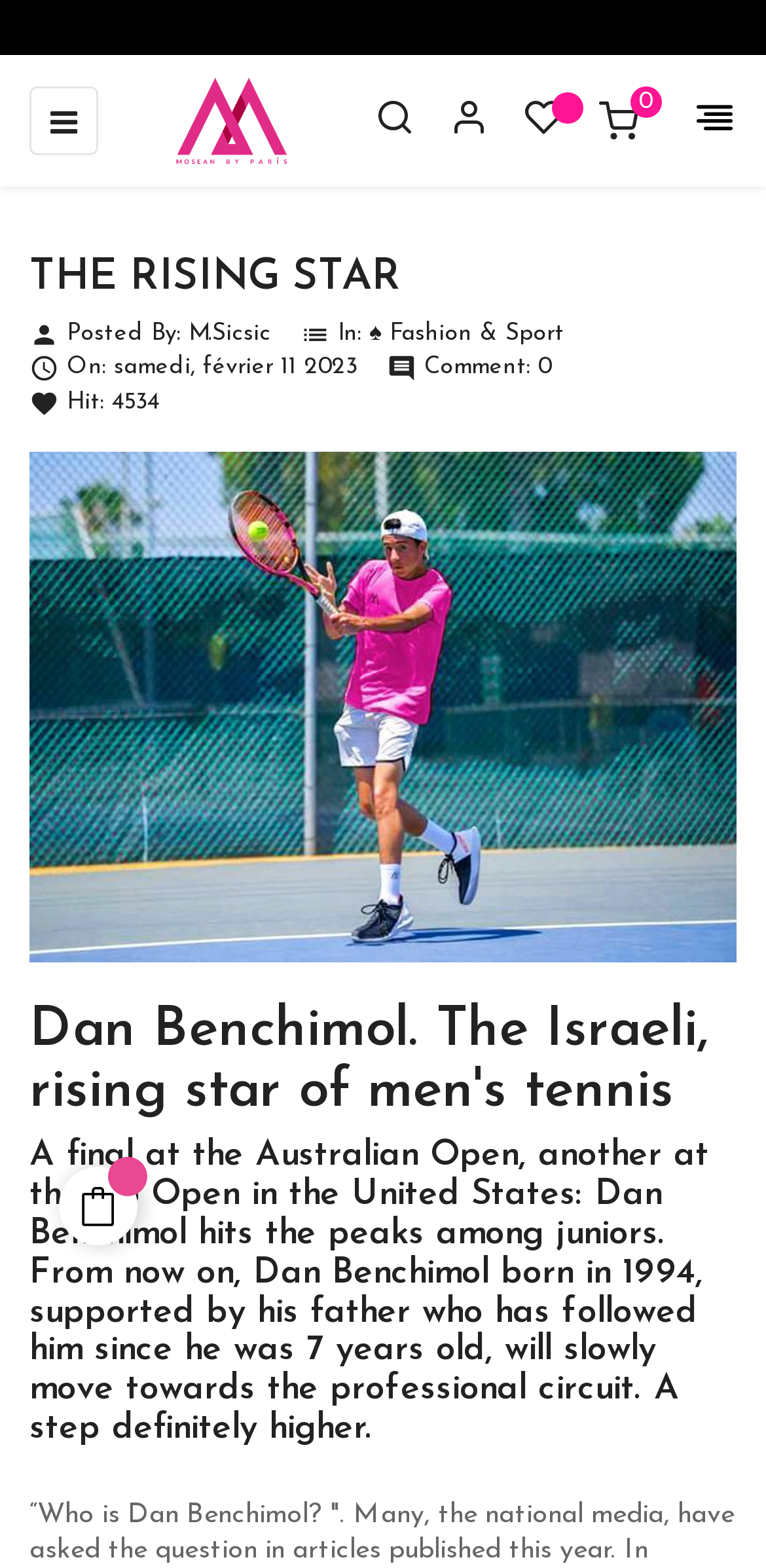Provide the bounding box coordinates of the HTML element this sentence describes: "parent_node: ". The bounding box coordinates consist of four float numbers between 0 and 1, i.e., [left, top, right, bottom].

[0.49, 0.061, 0.541, 0.092]